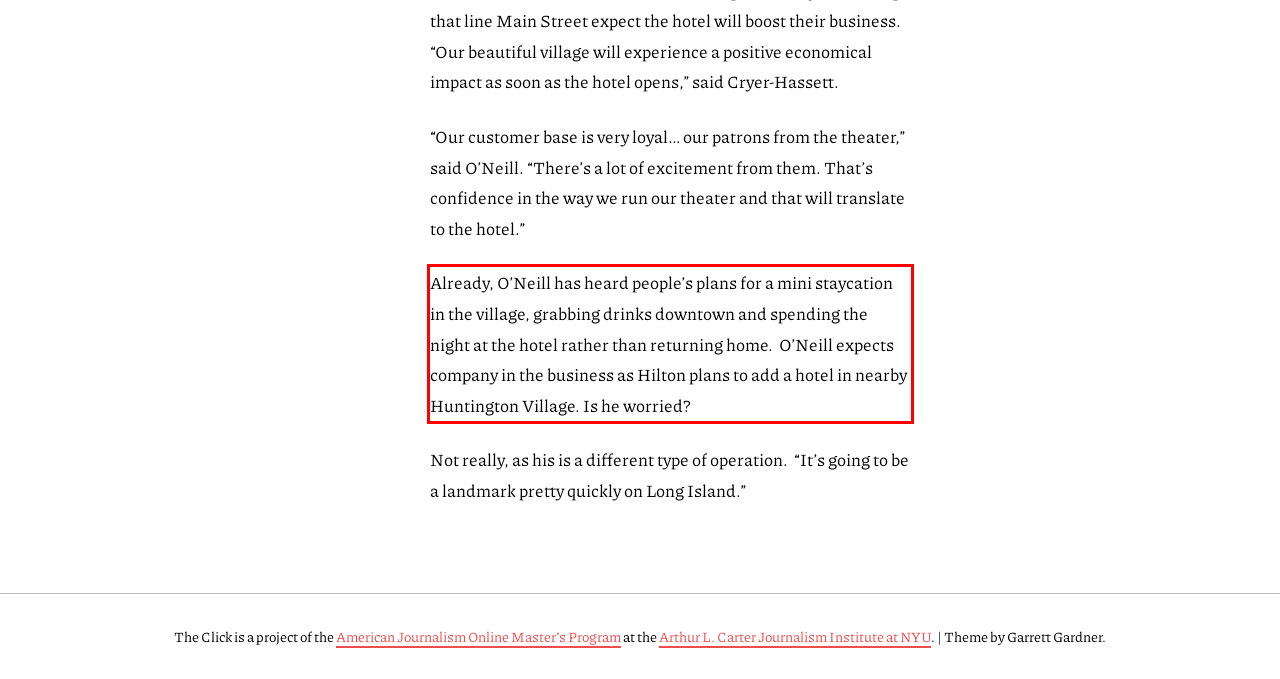You are provided with a webpage screenshot that includes a red rectangle bounding box. Extract the text content from within the bounding box using OCR.

Already, O’Neill has heard people’s plans for a mini staycation in the village, grabbing drinks downtown and spending the night at the hotel rather than returning home. O’Neill expects company in the business as Hilton plans to add a hotel in nearby Huntington Village. Is he worried?